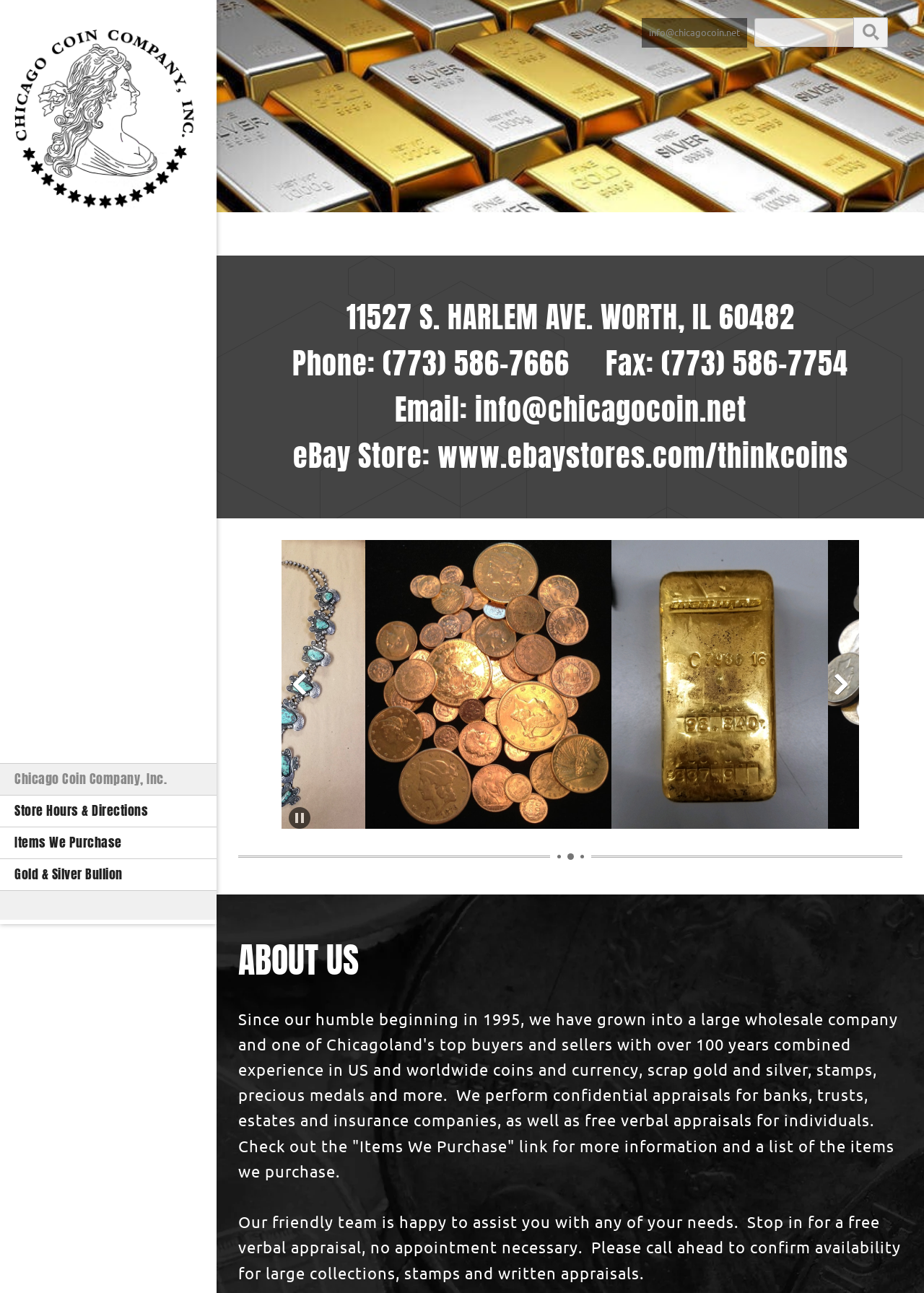Reply to the question with a single word or phrase:
What is the location of the company?

Worth, IL 60482